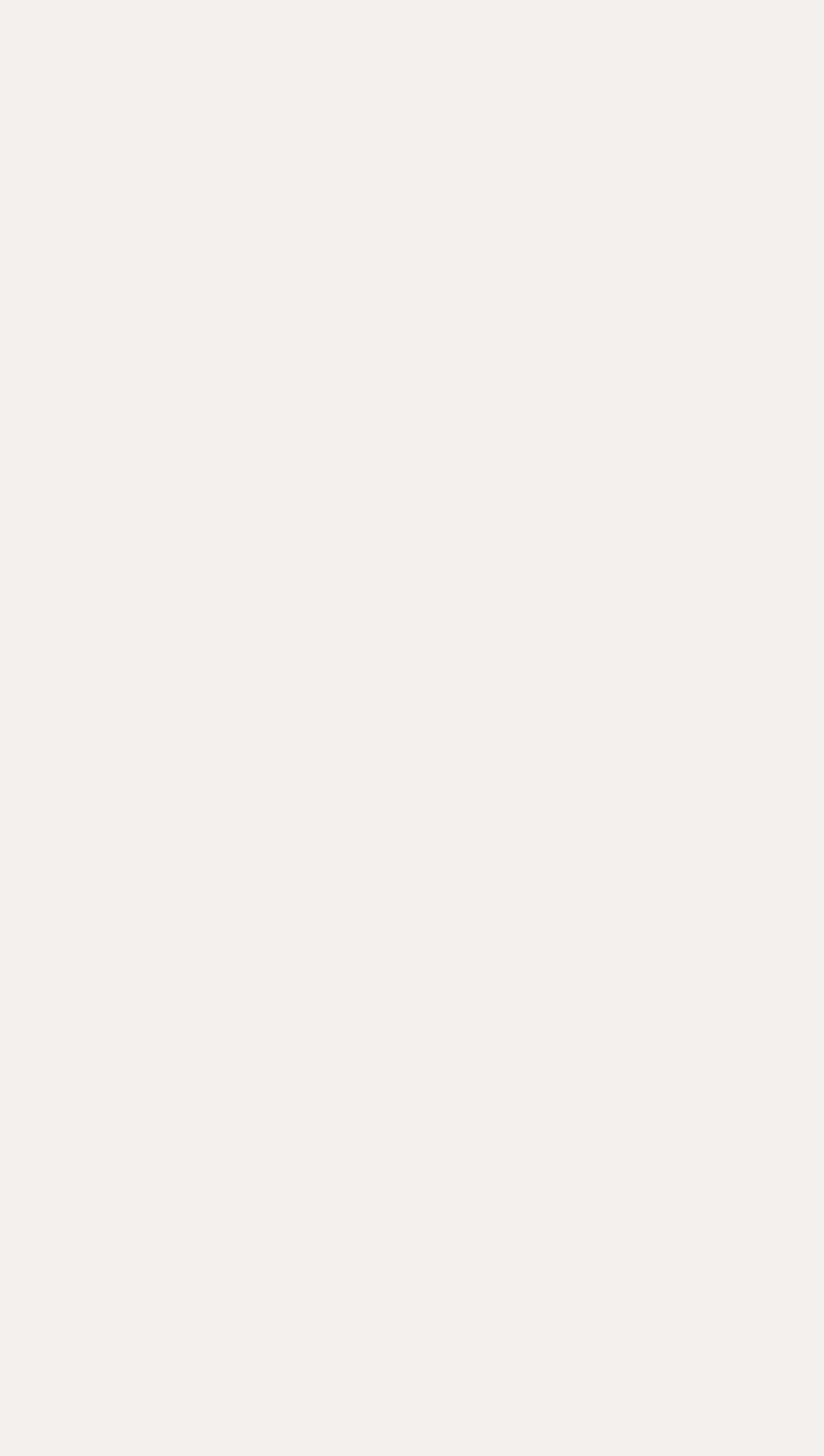What is the company listed after J & P Electrical Company?
Using the image as a reference, deliver a detailed and thorough answer to the question.

The company listed after J & P Electrical Company is JFC Remodeling, which is a link element with the text 'JFC Remodeling' and is located below J & P Electrical Company in the list.